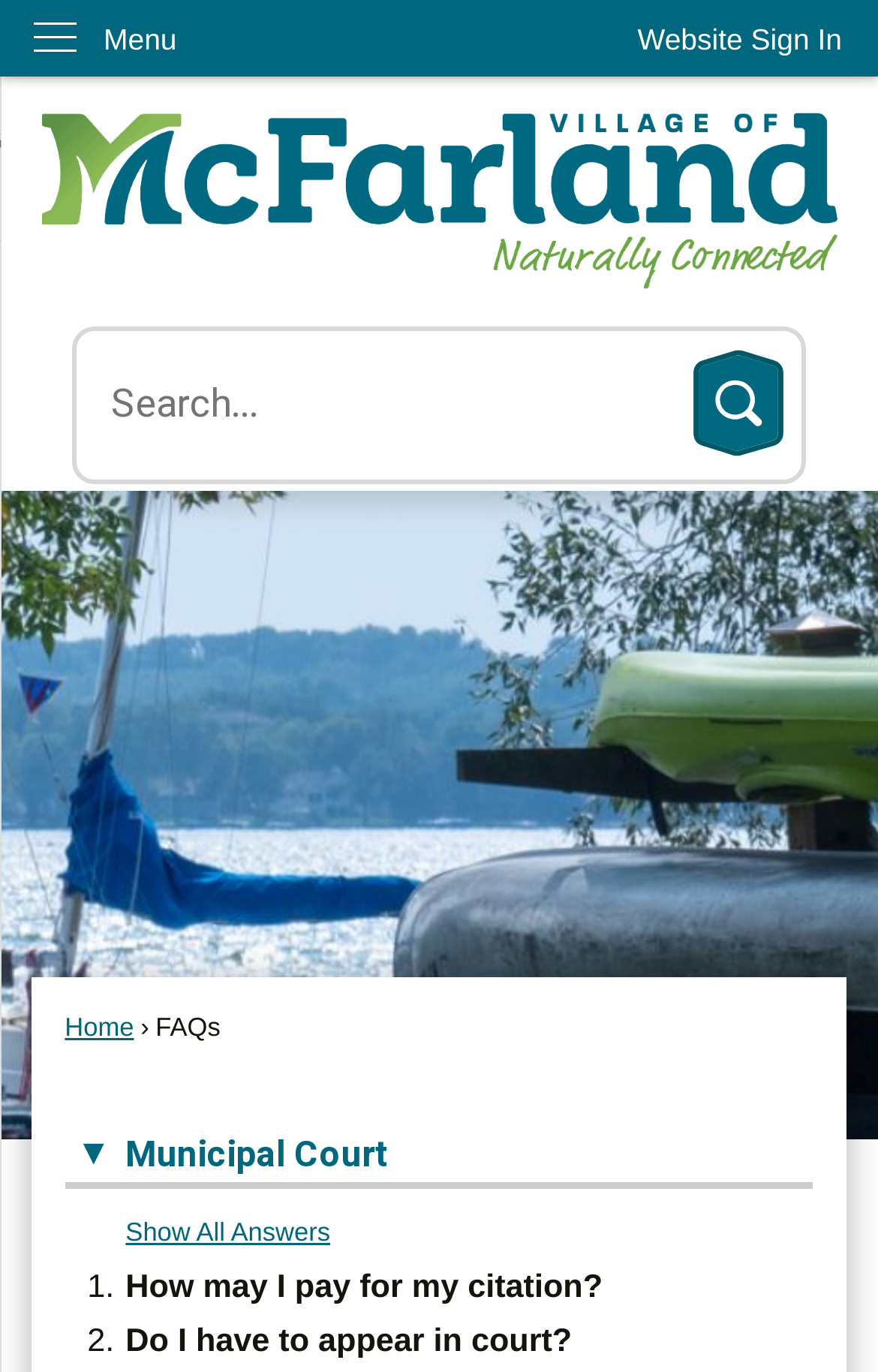Please identify the bounding box coordinates of the element that needs to be clicked to execute the following command: "Read about The Rising Demand for Chiropractic Care". Provide the bounding box using four float numbers between 0 and 1, formatted as [left, top, right, bottom].

None